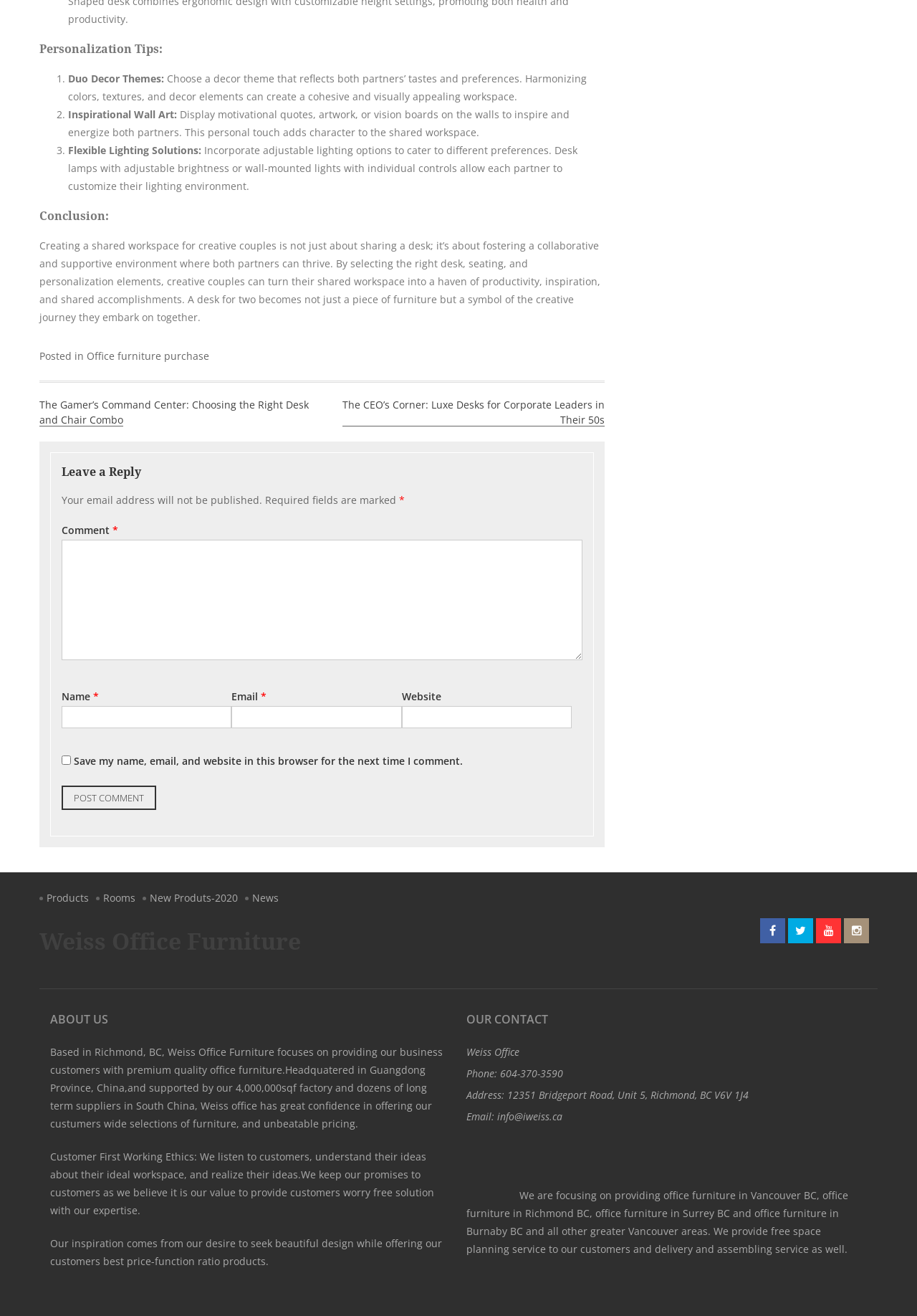What is the company's philosophy?
Please provide a comprehensive answer based on the contents of the image.

The company's philosophy is mentioned in the 'ABOUT US' section, which states that they have a 'Customer First Working Ethics' and that they 'listen to customers, understand their ideas about their ideal workspace, and realize their ideas'. This suggests that the company prioritizes its customers and strives to provide them with the best possible experience.